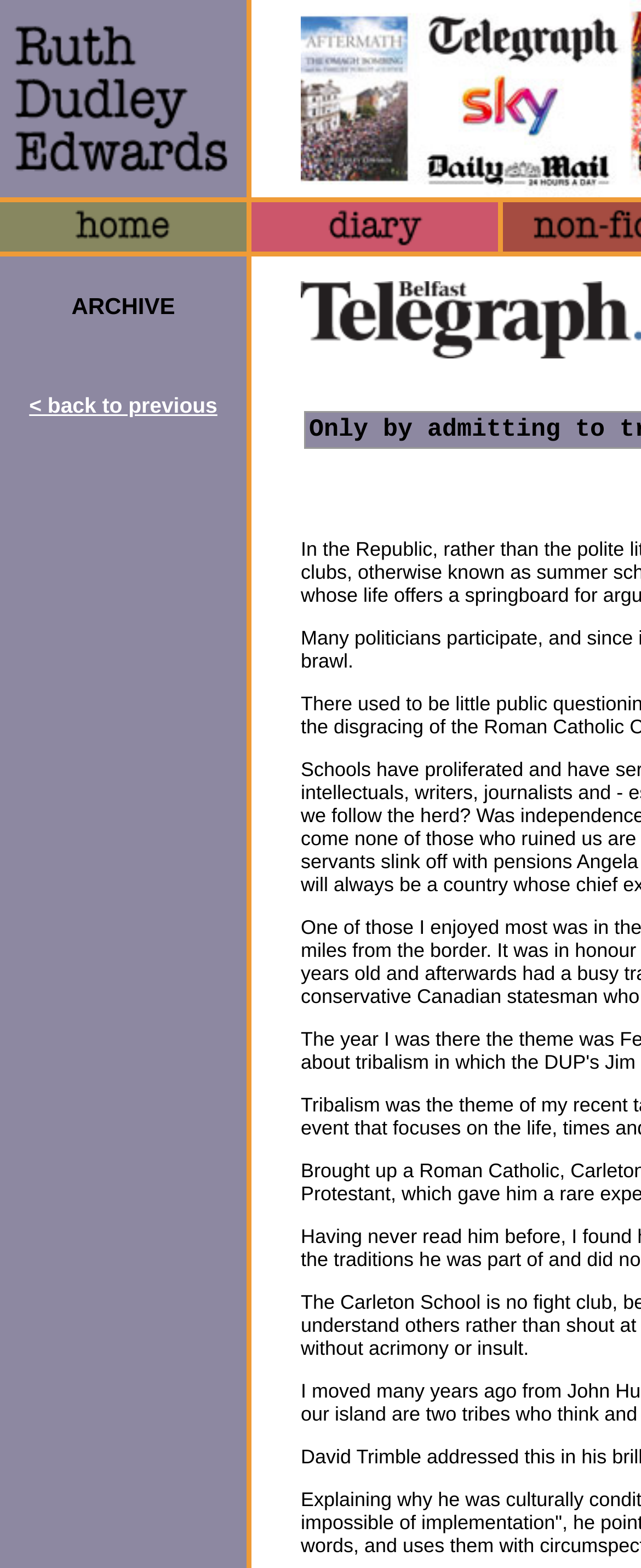What is the author's profession?
Answer the question in a detailed and comprehensive manner.

Based on the webpage, I can see that the author's profession is mentioned as a crime fiction writer, biographer, and historian. This information is not explicitly stated on the webpage, but it can be inferred from the context.